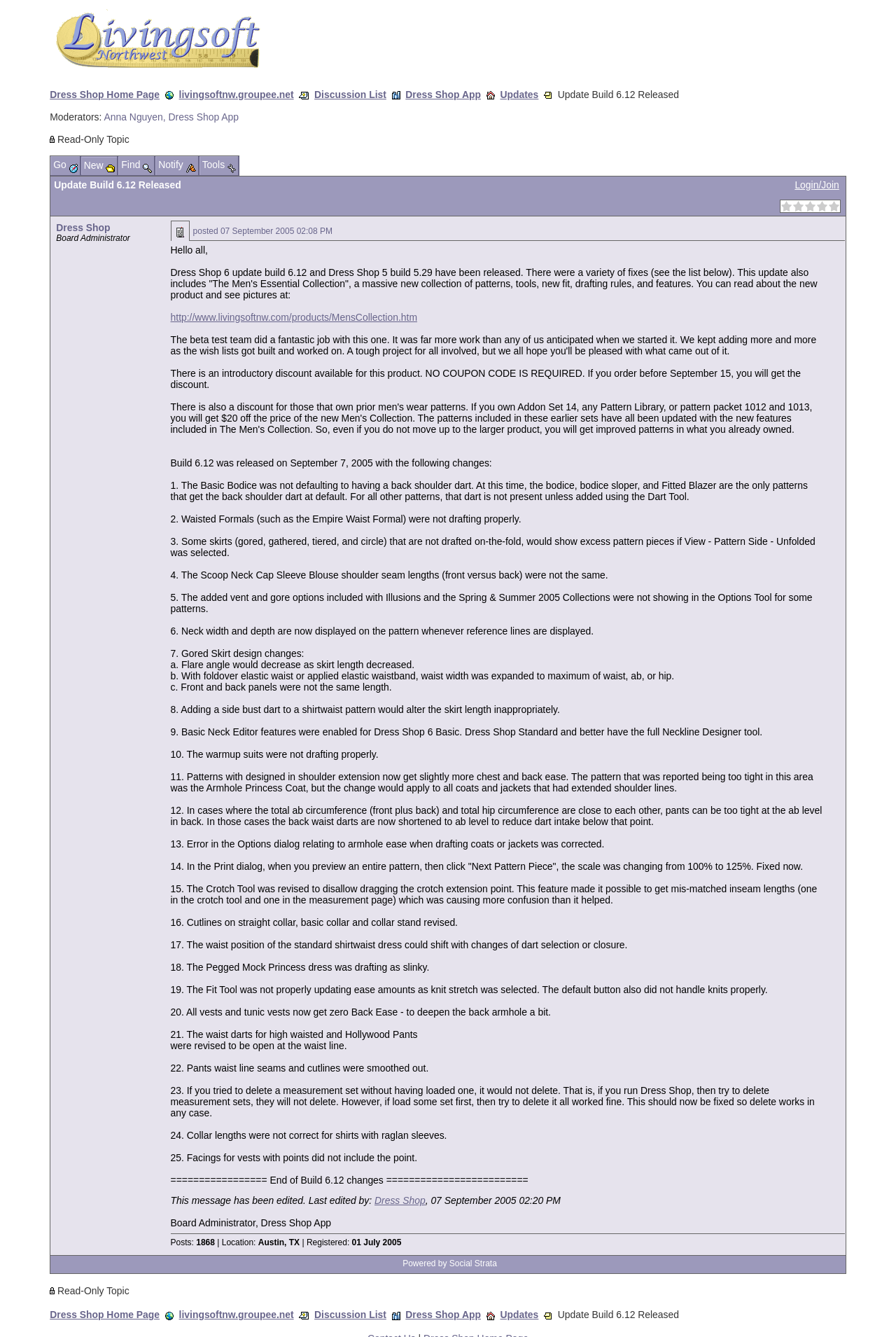What is the topic of this webpage?
Can you give a detailed and elaborate answer to the question?

The topic of this webpage is 'Update Build 6.12 Released' which is indicated by the title of the webpage and the content of the webpage which discusses the updates and changes made in the Dress Shop 6 and 5.